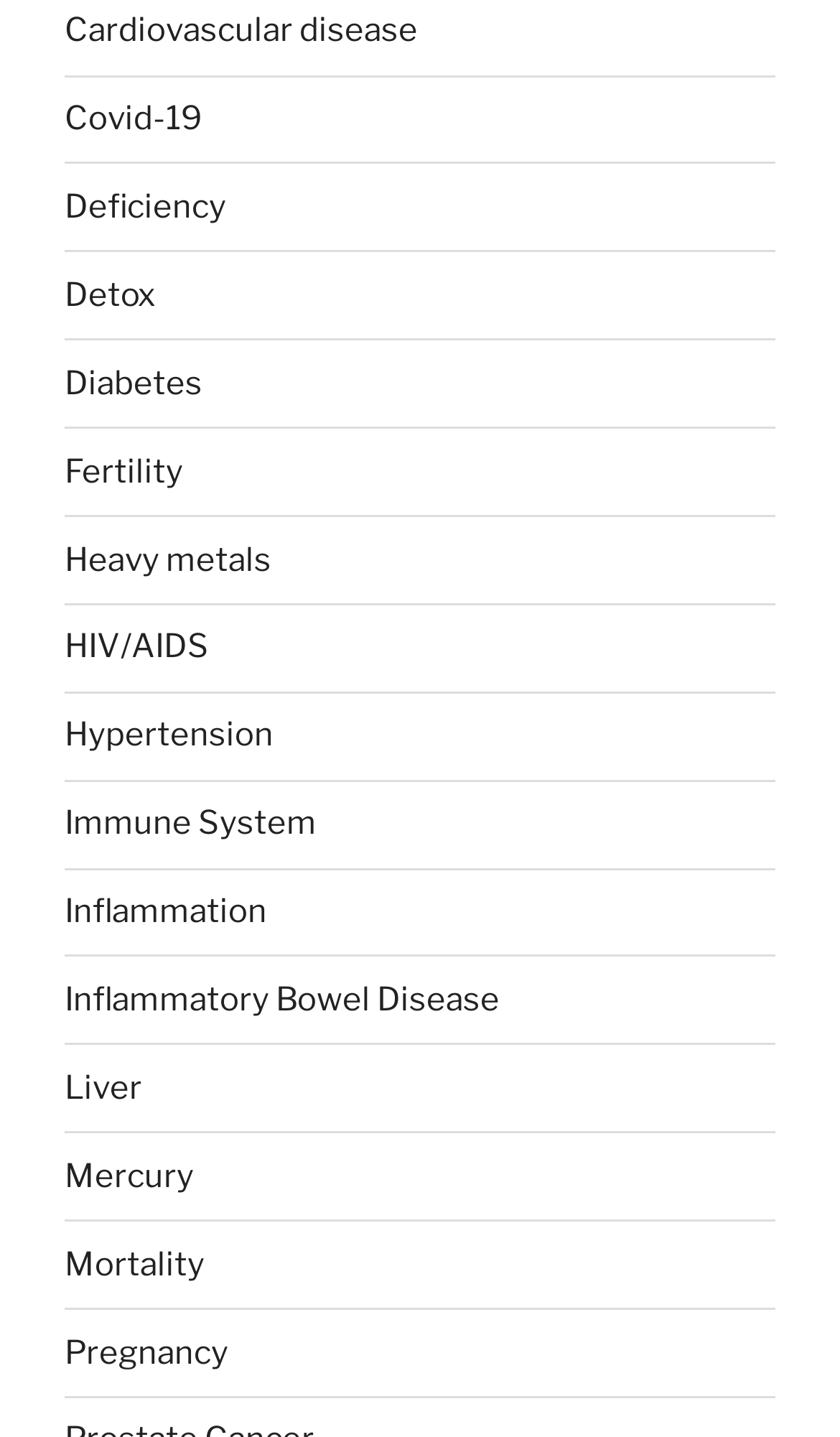Identify the bounding box for the UI element described as: "Mercury". Ensure the coordinates are four float numbers between 0 and 1, formatted as [left, top, right, bottom].

[0.077, 0.805, 0.231, 0.832]